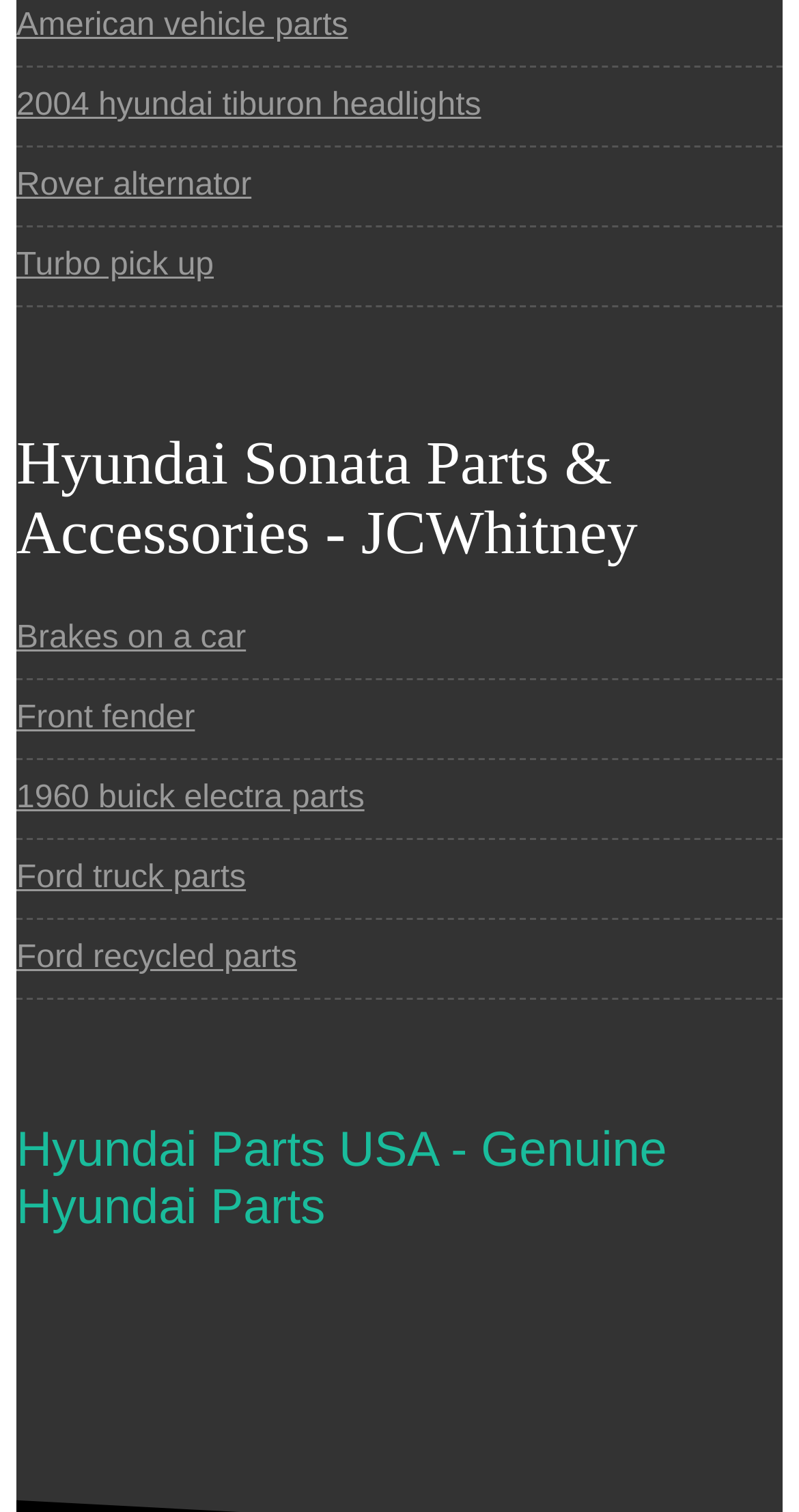Using the webpage screenshot, locate the HTML element that fits the following description and provide its bounding box: "2004 hyundai tiburon headlights".

[0.021, 0.051, 0.979, 0.089]